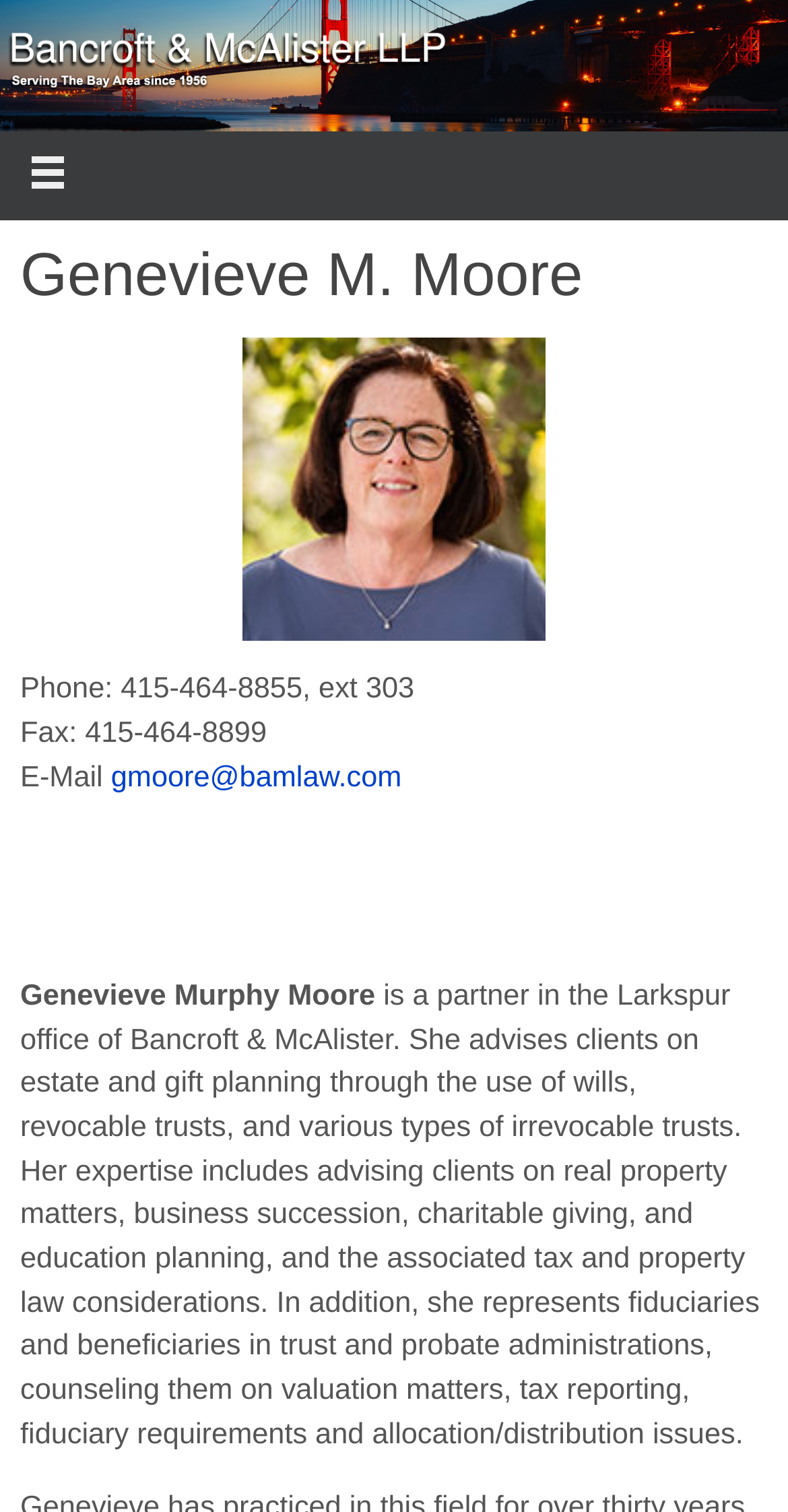Determine the bounding box coordinates for the UI element described. Format the coordinates as (top-left x, top-left y, bottom-right x, bottom-right y) and ensure all values are between 0 and 1. Element description: #Selfcare

None